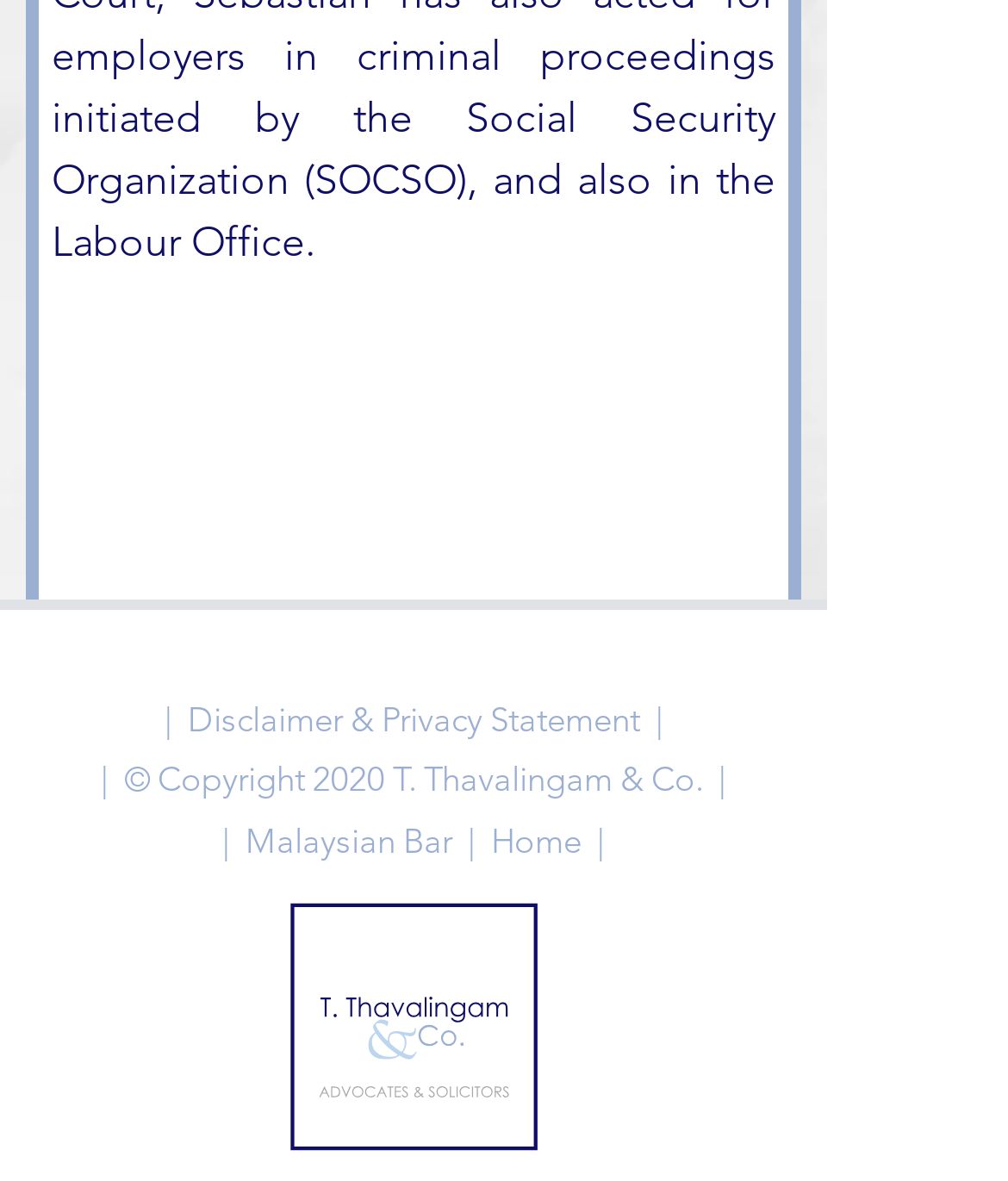Extract the bounding box coordinates for the HTML element that matches this description: "| Malaysian Bar". The coordinates should be four float numbers between 0 and 1, i.e., [left, top, right, bottom].

[0.221, 0.695, 0.449, 0.728]